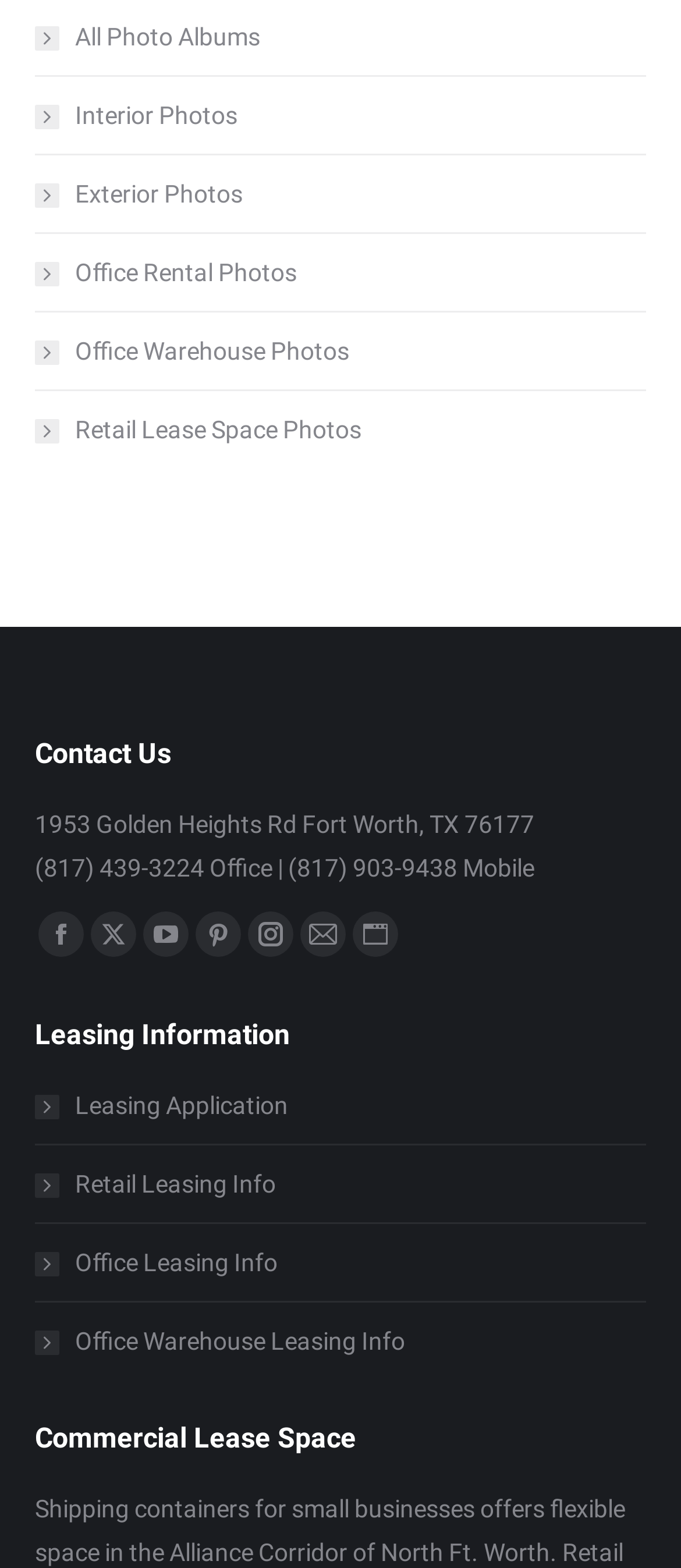Could you please study the image and provide a detailed answer to the question:
What social media platforms is the office on?

The webpage has links to the office's social media profiles, including Facebook, YouTube, Pinterest, Instagram, and more, indicating that the office is present on these platforms.